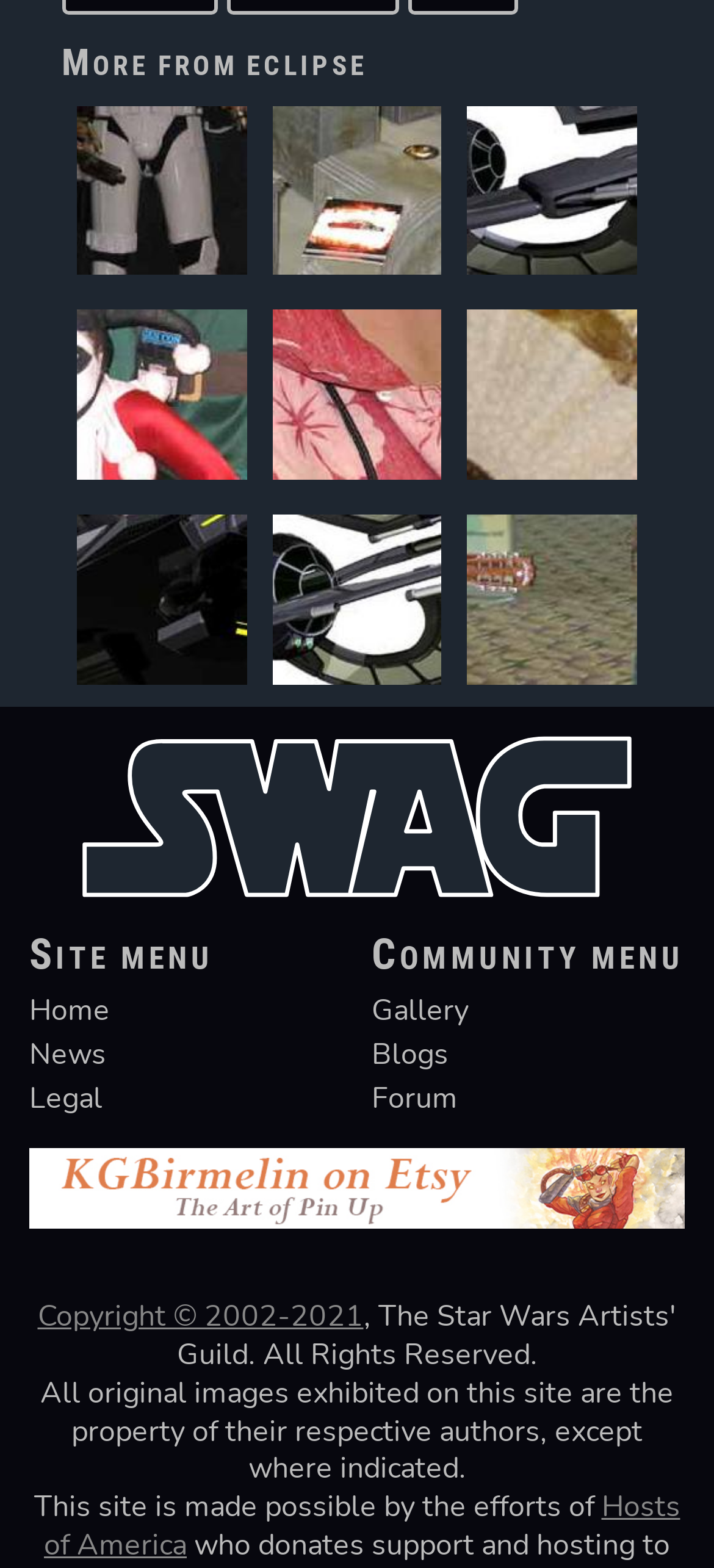What is the copyright year range?
From the screenshot, supply a one-word or short-phrase answer.

2002-2021